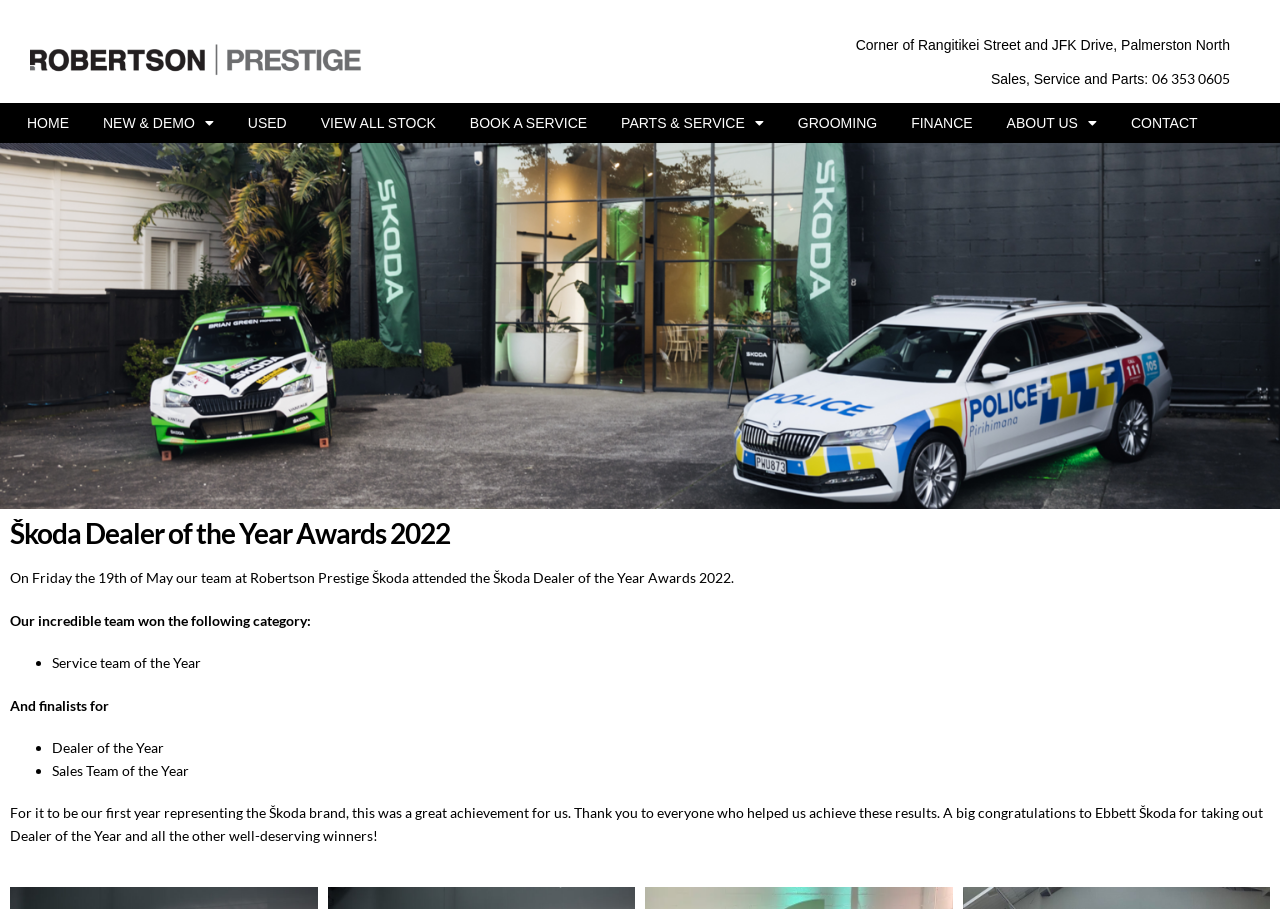What is the date when Robertson Prestige Škoda attended the Škoda Dealer of the Year Awards 2022?
Use the screenshot to answer the question with a single word or phrase.

Friday the 19th of May